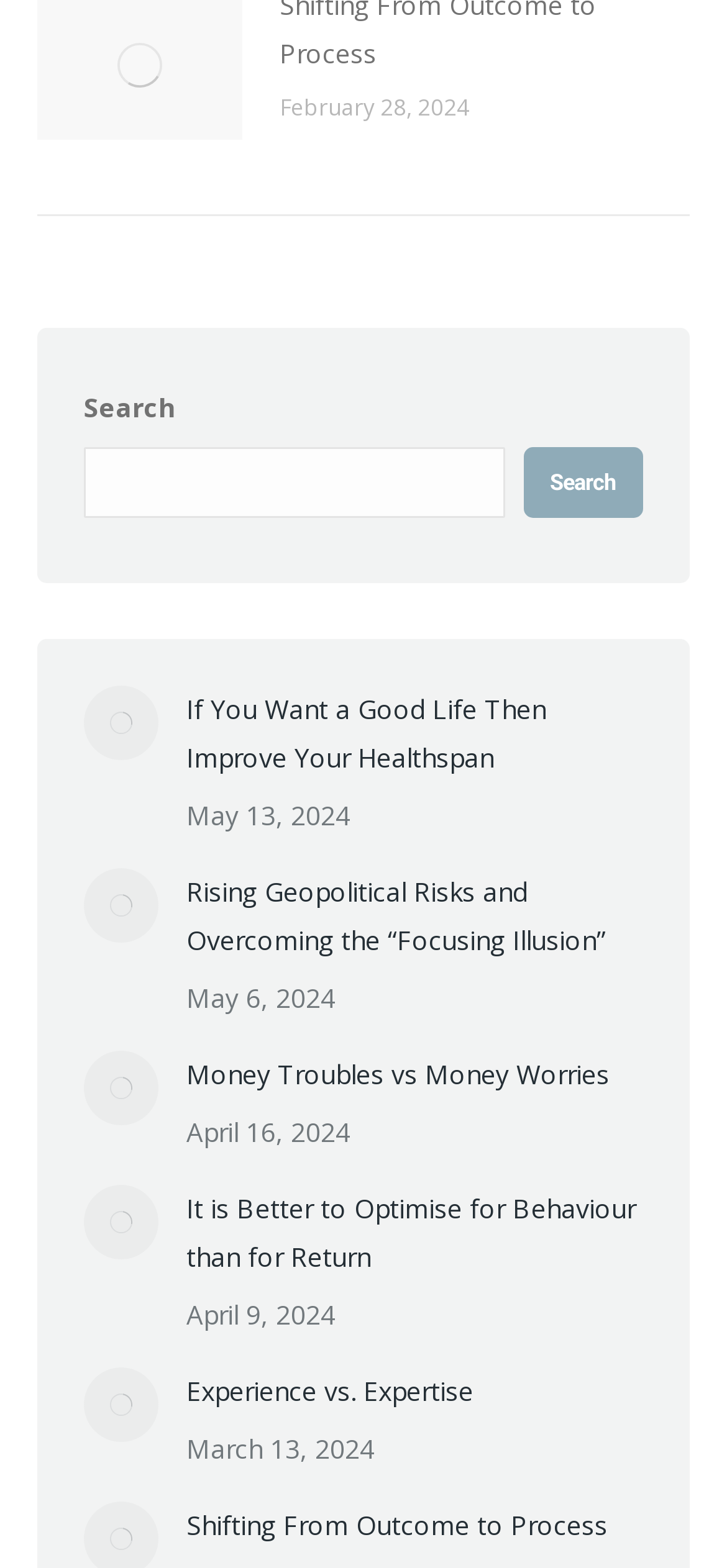Extract the bounding box of the UI element described as: "Shifting From Outcome to Process".

[0.256, 0.958, 0.836, 0.989]